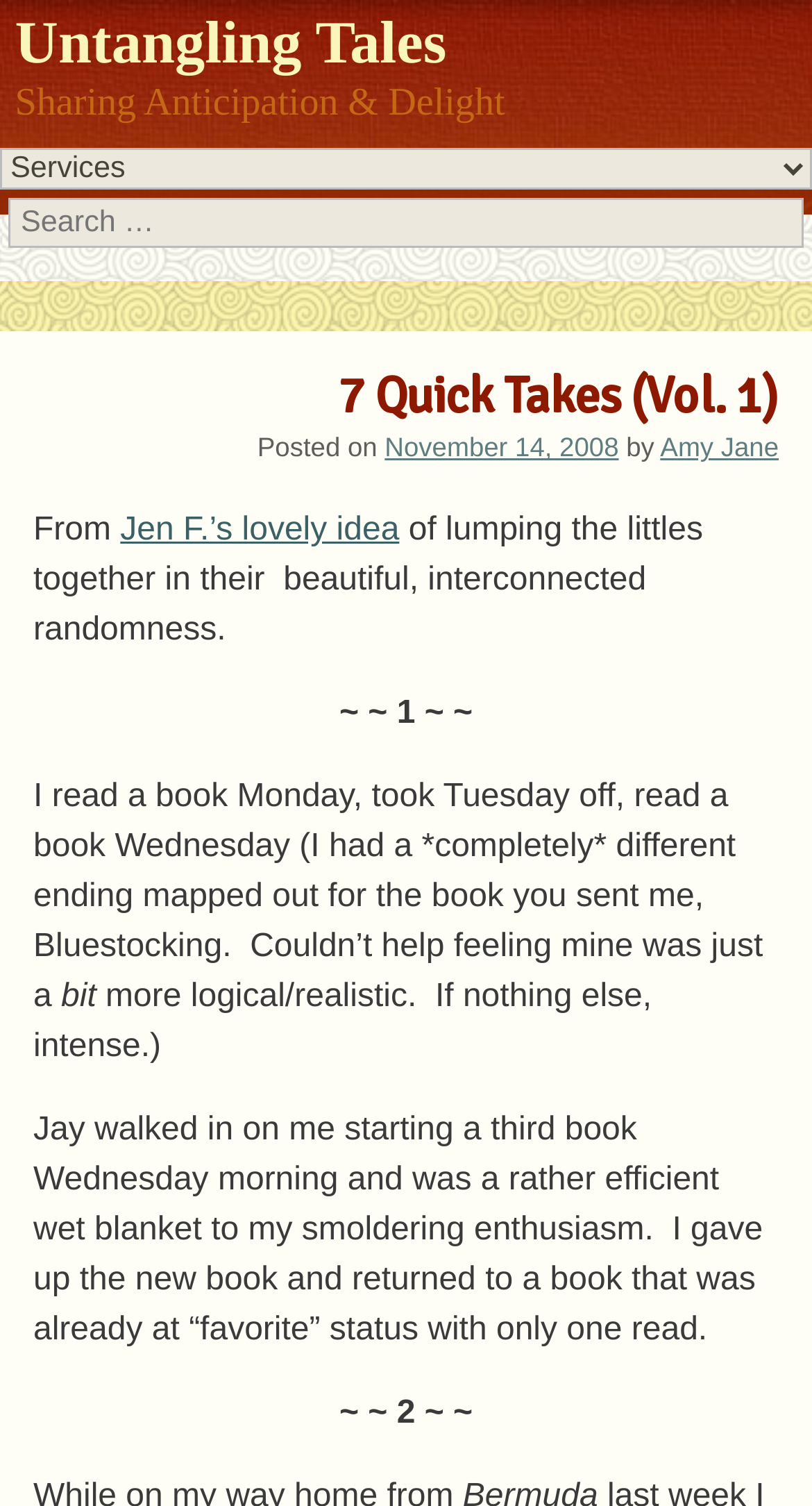How many sections are there in the post?
From the image, respond with a single word or phrase.

7